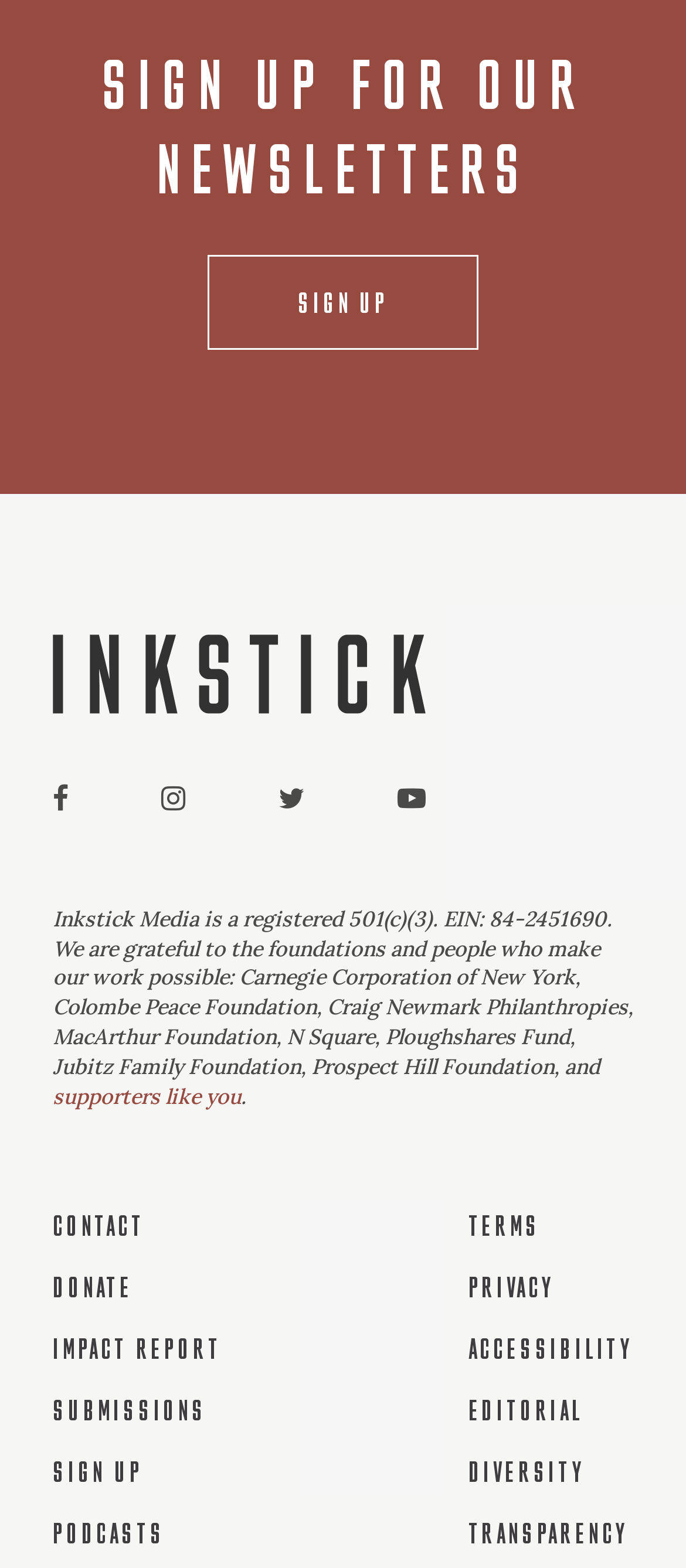Provide the bounding box coordinates of the section that needs to be clicked to accomplish the following instruction: "view July 2022."

None